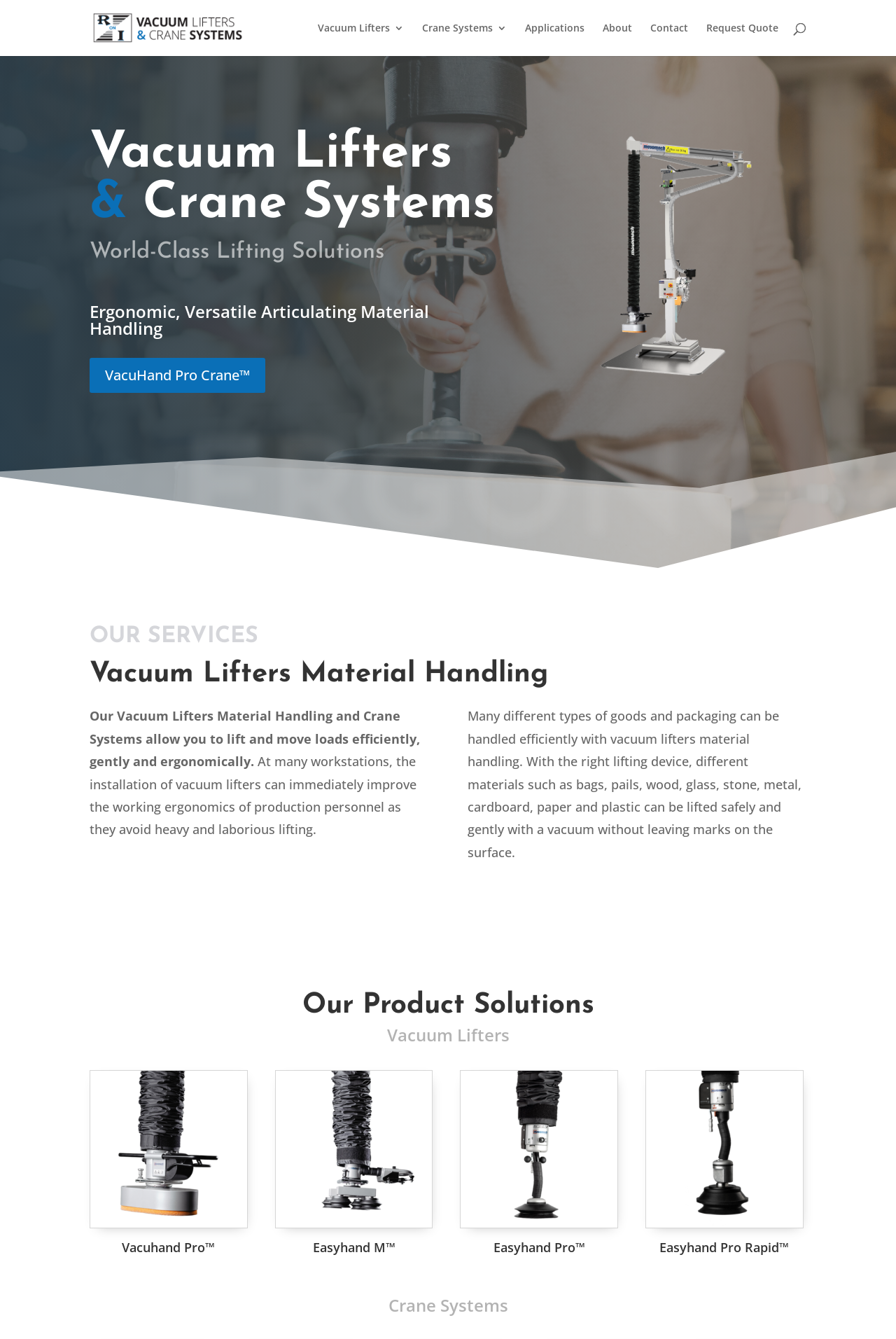Provide the bounding box coordinates for the UI element that is described by this text: "Vacuhand Pro™". The coordinates should be in the form of four float numbers between 0 and 1: [left, top, right, bottom].

[0.1, 0.799, 0.276, 0.941]